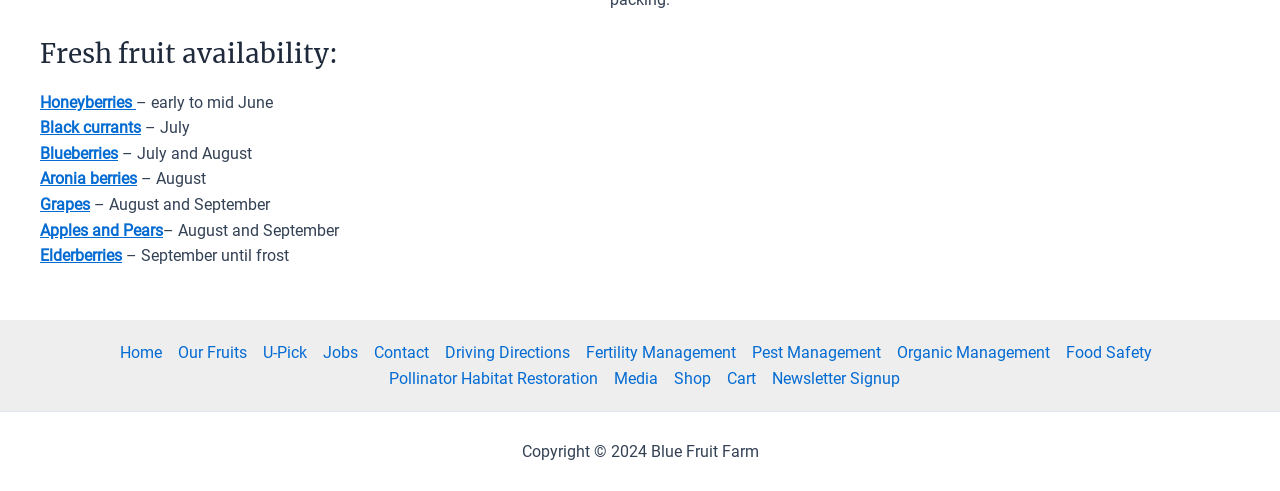Please identify the bounding box coordinates of the element's region that I should click in order to complete the following instruction: "Click on Honeyberries". The bounding box coordinates consist of four float numbers between 0 and 1, i.e., [left, top, right, bottom].

[0.031, 0.188, 0.106, 0.227]